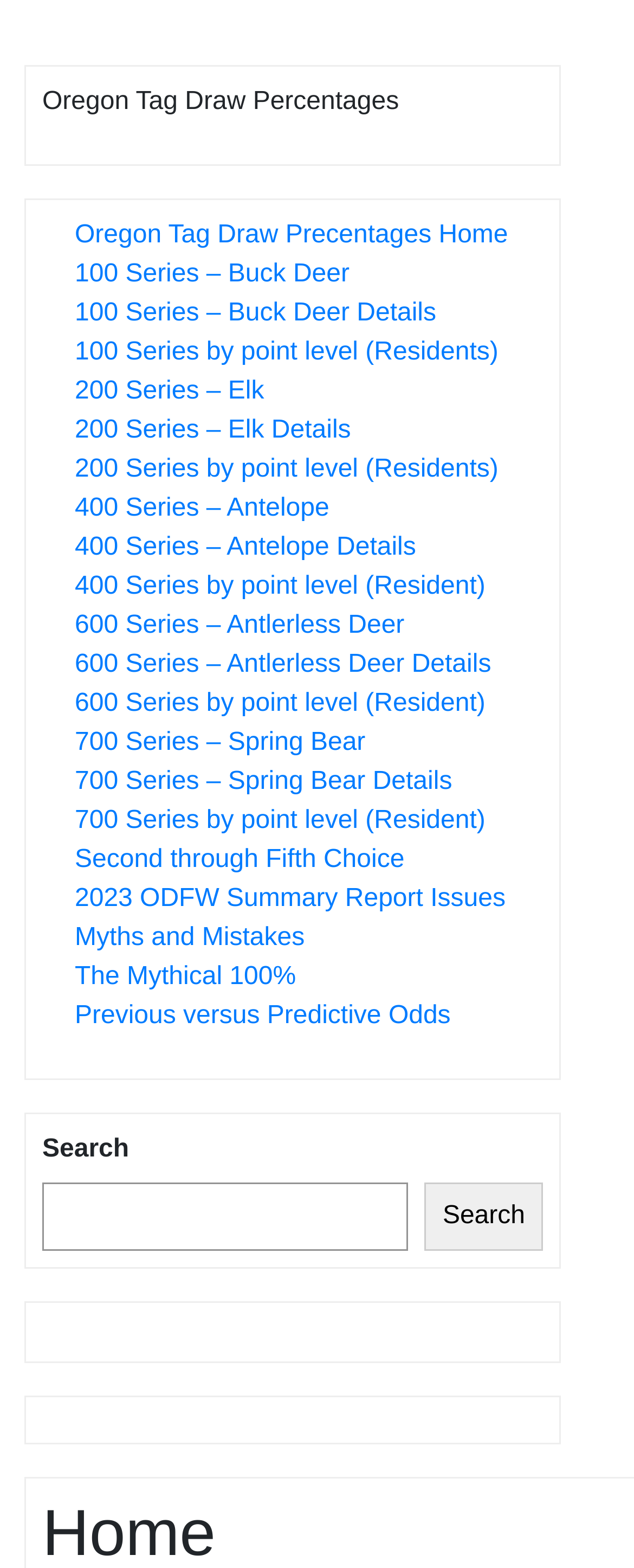Write a detailed summary of the webpage, including text, images, and layout.

This webpage is about Oregon Tag Draw Percentages, providing information on the odds of drawing a controlled tag in Oregon. At the top-left corner, there is a "Skip to content" link. Below it, there are three main sections, each with a set of links. The first section has links related to Oregon Tag Draw Percentages, including "Home", "100 Series – Buck Deer", and others. The second section has links related to different series, such as "200 Series – Elk", "400 Series – Antelope", and "600 Series – Antlerless Deer", each with details and point level information. The third section has links to additional resources, including "Second through Fifth Choice", "2023 ODFW Summary Report Issues", and "Myths and Mistakes".

On the top-right corner, there is a search bar with a "Search" button. The search bar is accompanied by a "Search" label. At the bottom of the page, there are three more sections, but they appear to be empty or contain no relevant information. Overall, the webpage is organized into clear sections, making it easy to navigate and find specific information related to Oregon Tag Draw Percentages.